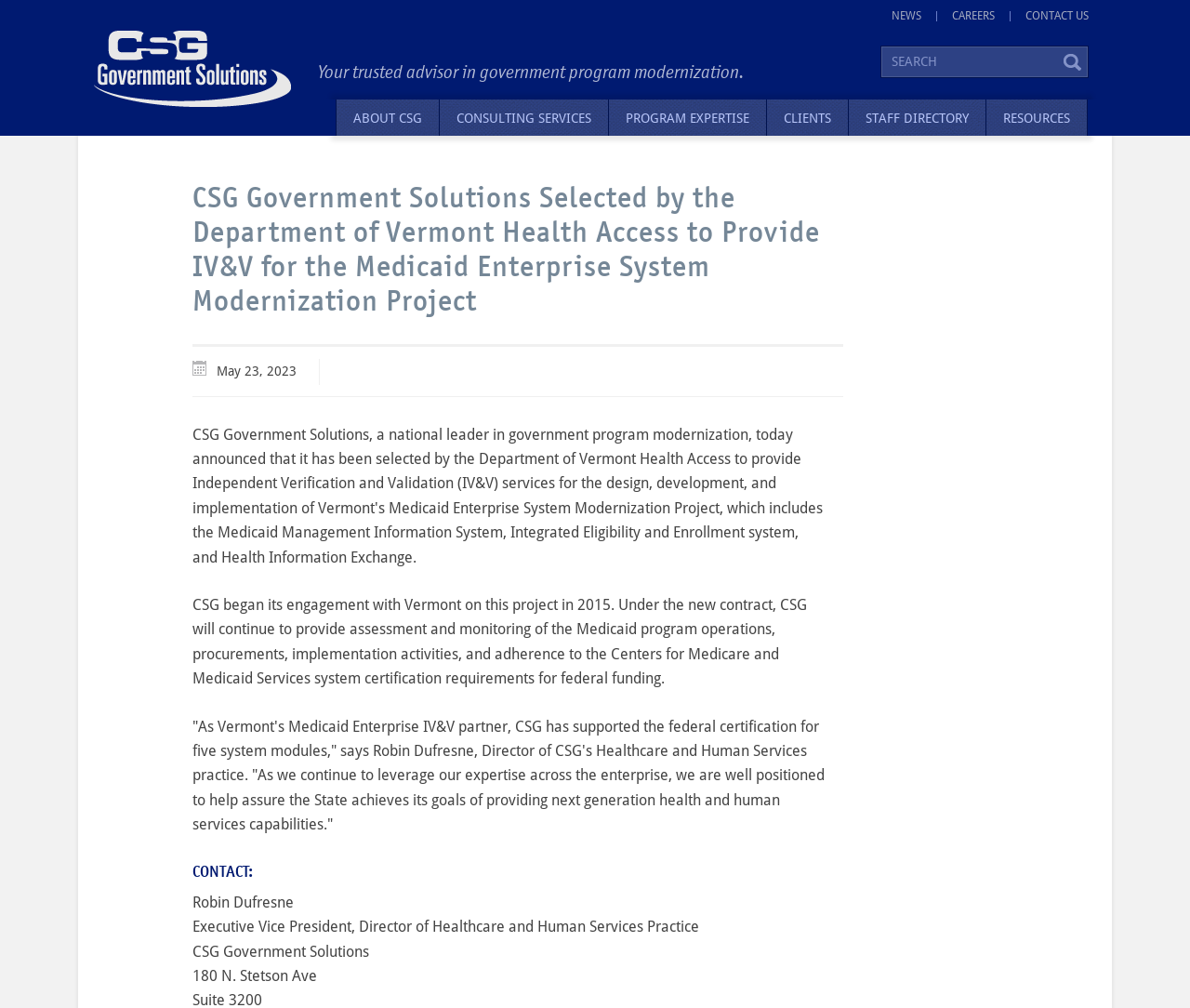Determine the bounding box for the UI element that matches this description: "May 2021".

None